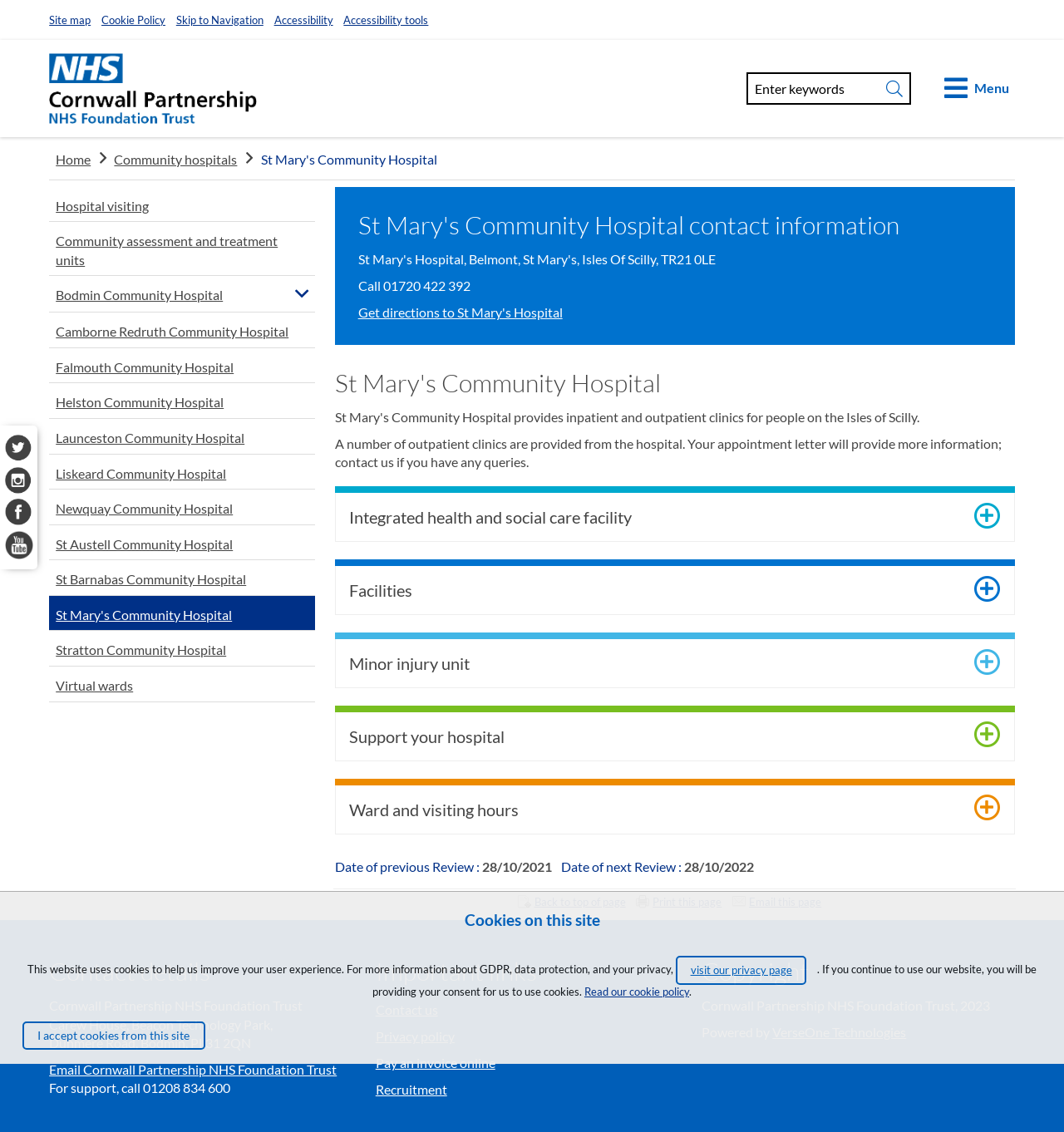Bounding box coordinates are specified in the format (top-left x, top-left y, bottom-right x, bottom-right y). All values are floating point numbers bounded between 0 and 1. Please provide the bounding box coordinate of the region this sentence describes: Recruitment

[0.353, 0.951, 0.42, 0.974]